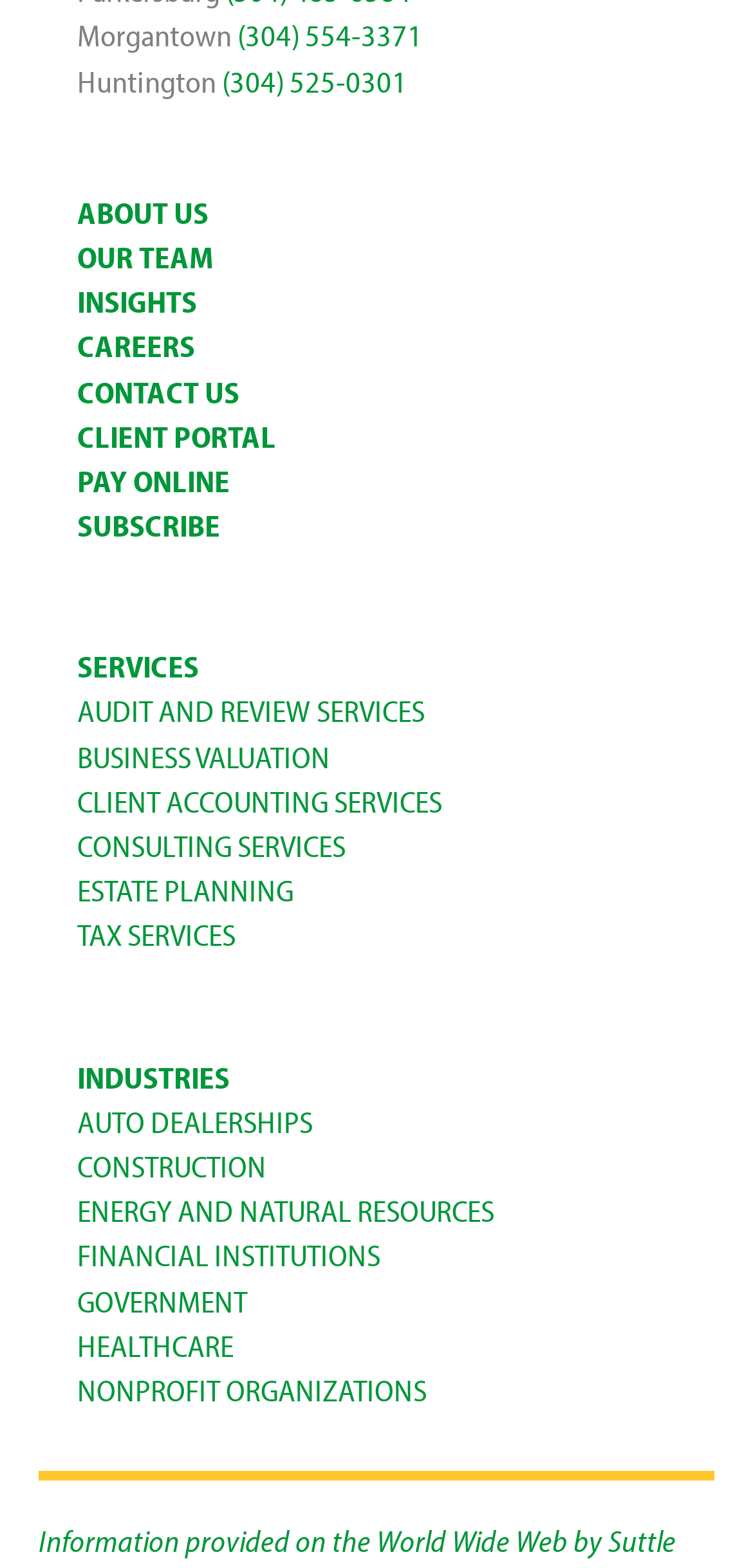Can you identify the bounding box coordinates of the clickable region needed to carry out this instruction: 'Visit the client portal'? The coordinates should be four float numbers within the range of 0 to 1, stated as [left, top, right, bottom].

[0.103, 0.266, 0.367, 0.29]